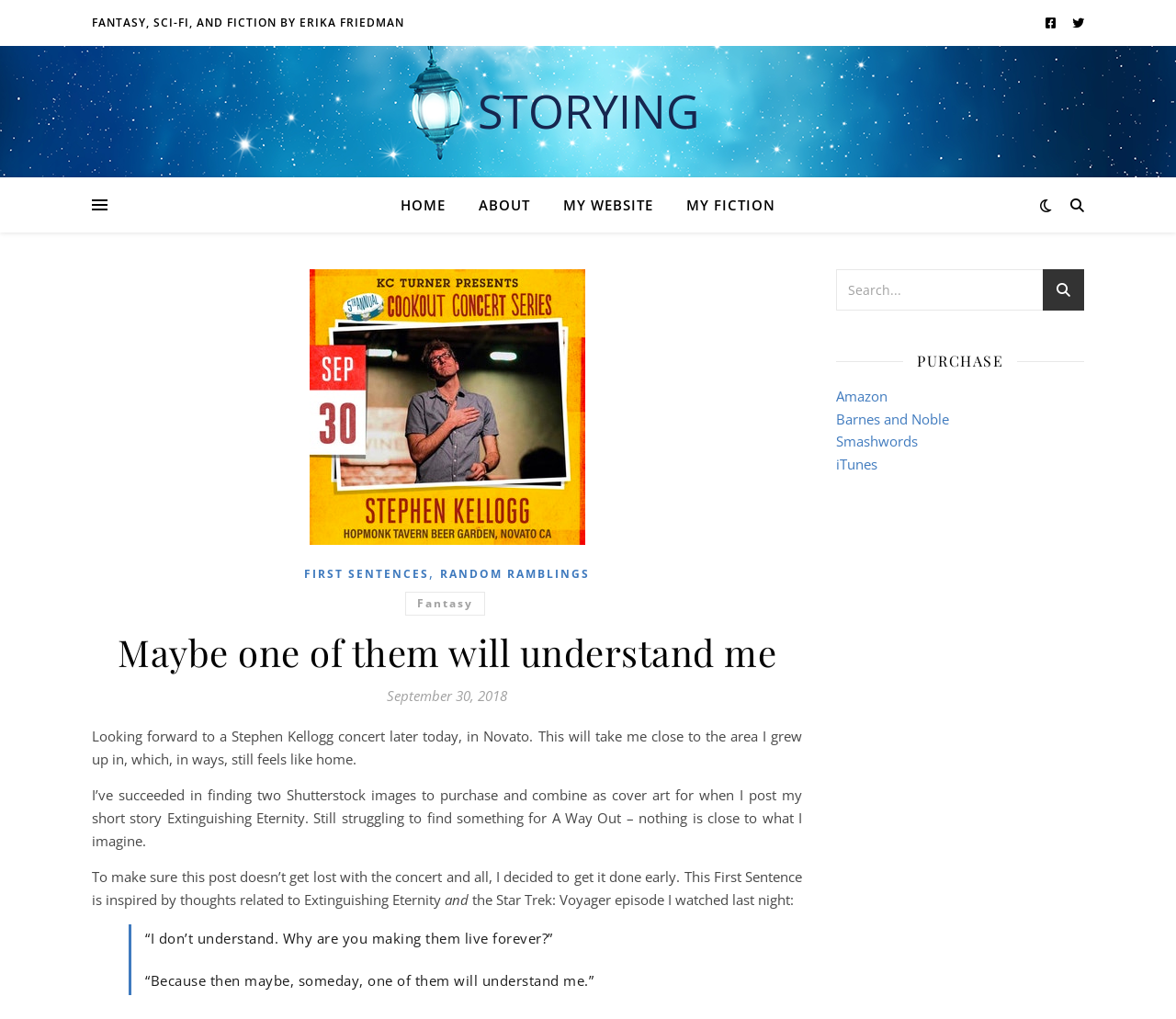Answer in one word or a short phrase: 
What is the name of the website the author is referring to?

My Website